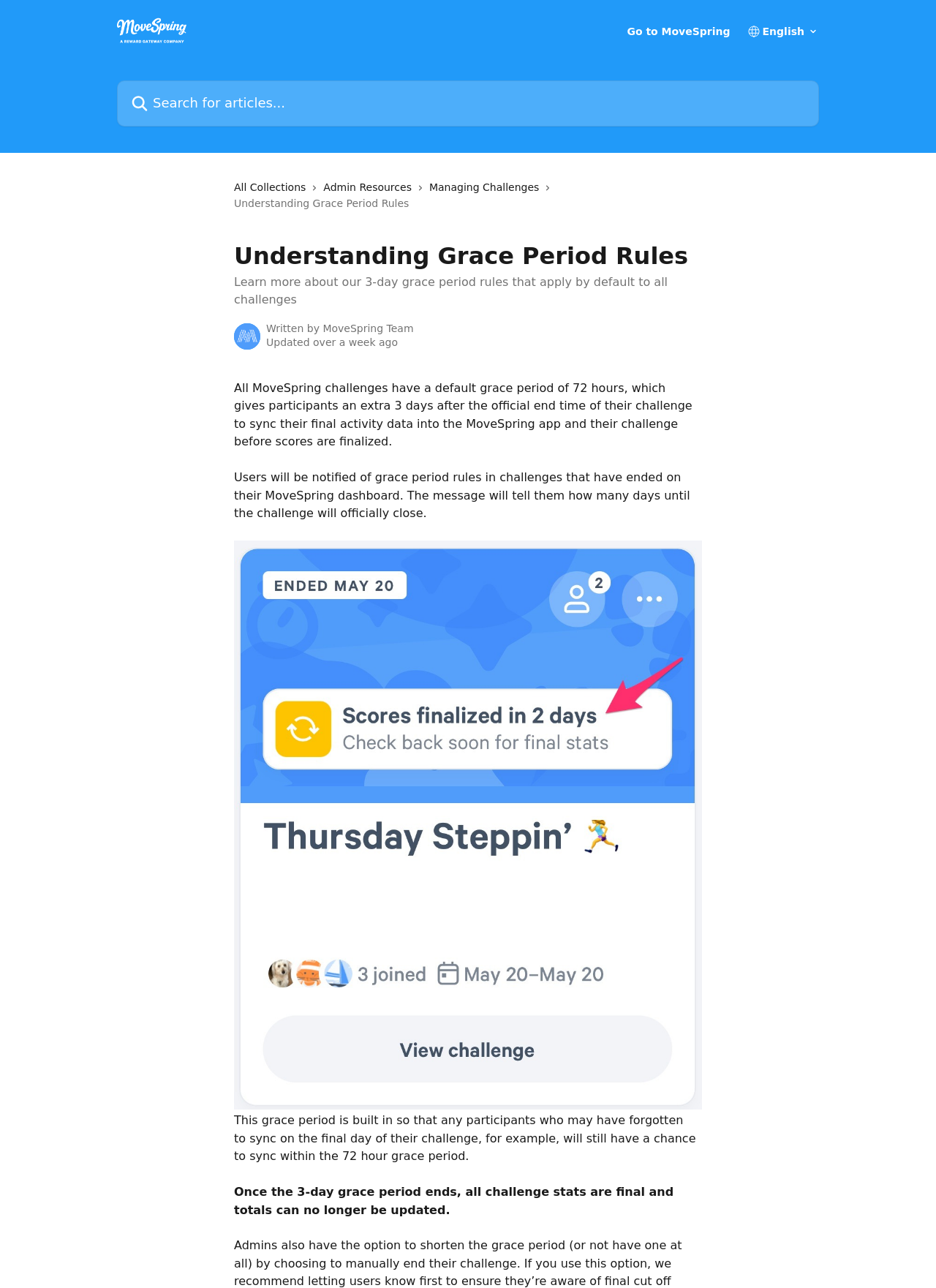What happens after the 3-day grace period ends? Based on the image, give a response in one word or a short phrase.

Challenge stats are final